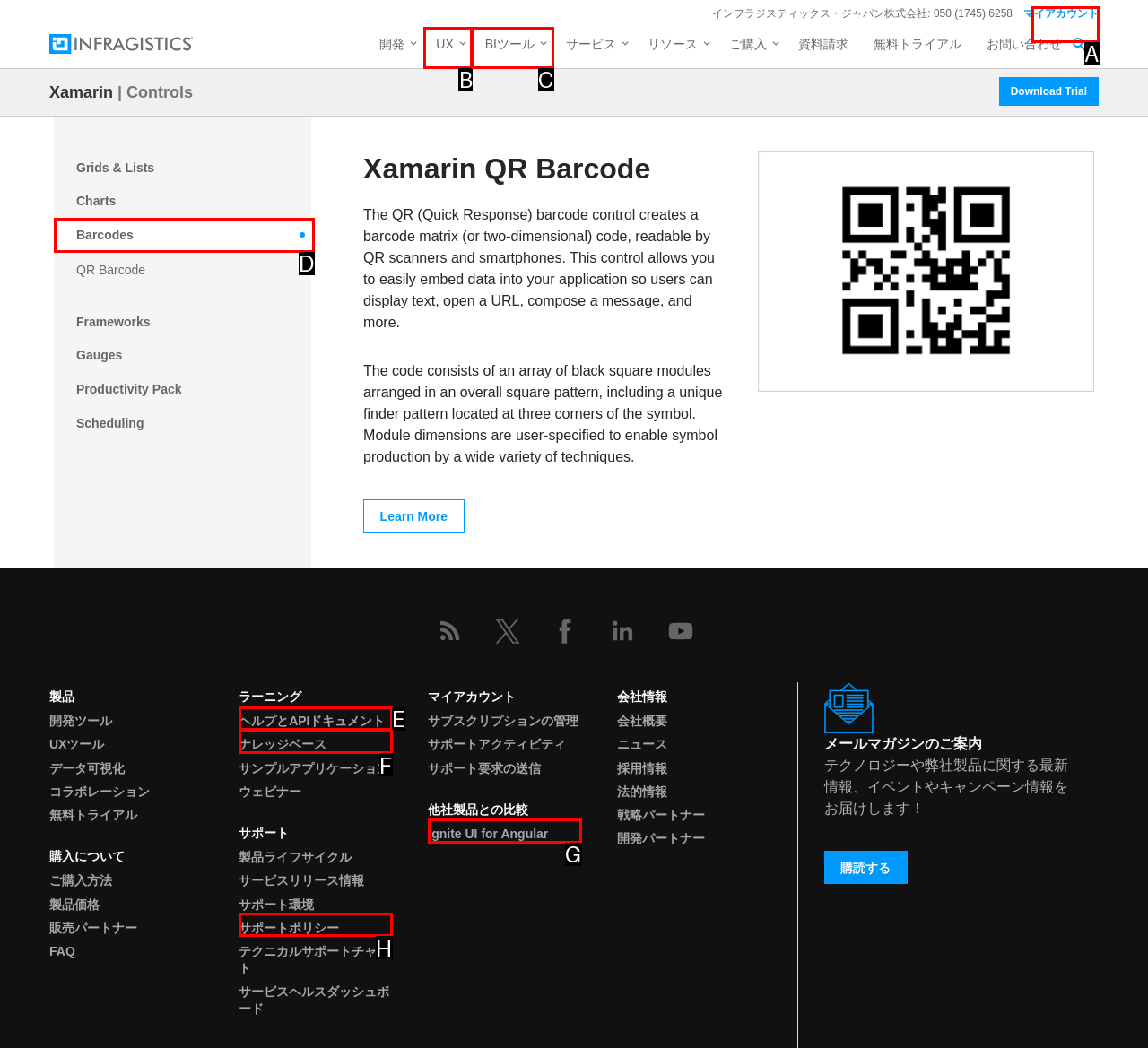Based on the element description: Fitness, choose the HTML element that matches best. Provide the letter of your selected option.

None